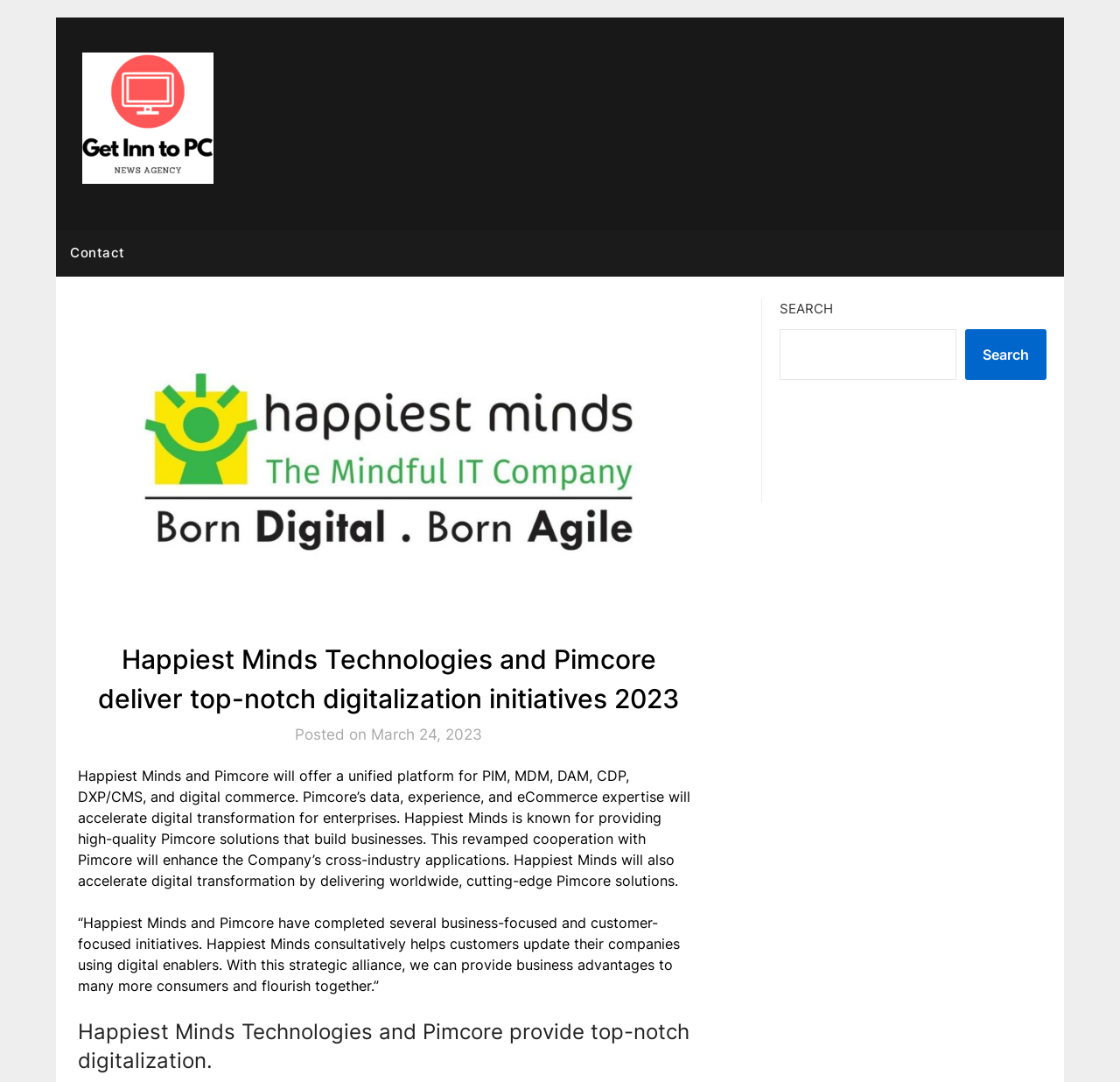What is the date of the posted article?
Using the image, give a concise answer in the form of a single word or short phrase.

March 24, 2023